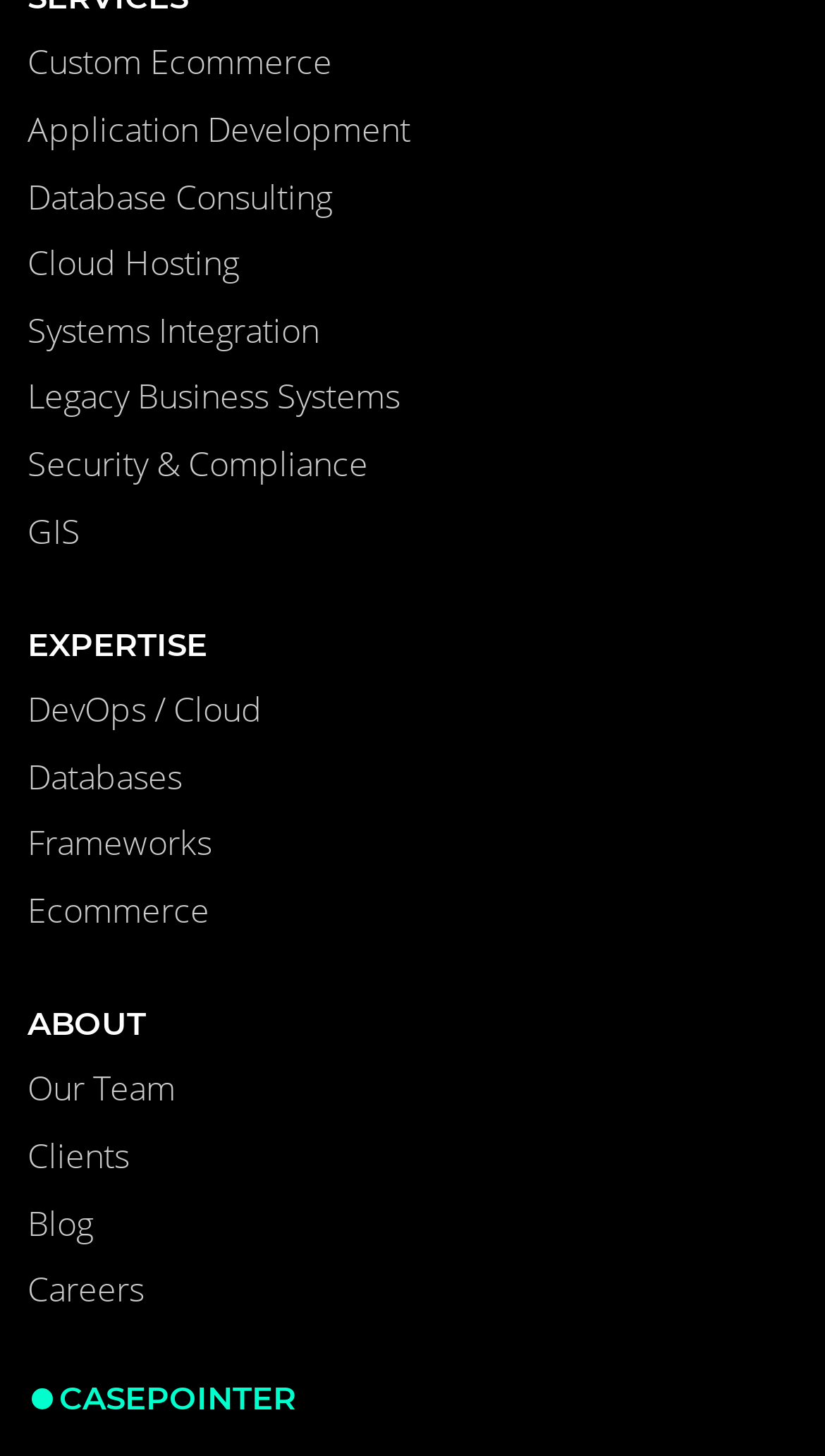Provide the bounding box coordinates of the UI element that matches the description: "Careers".

[0.033, 0.869, 0.174, 0.901]